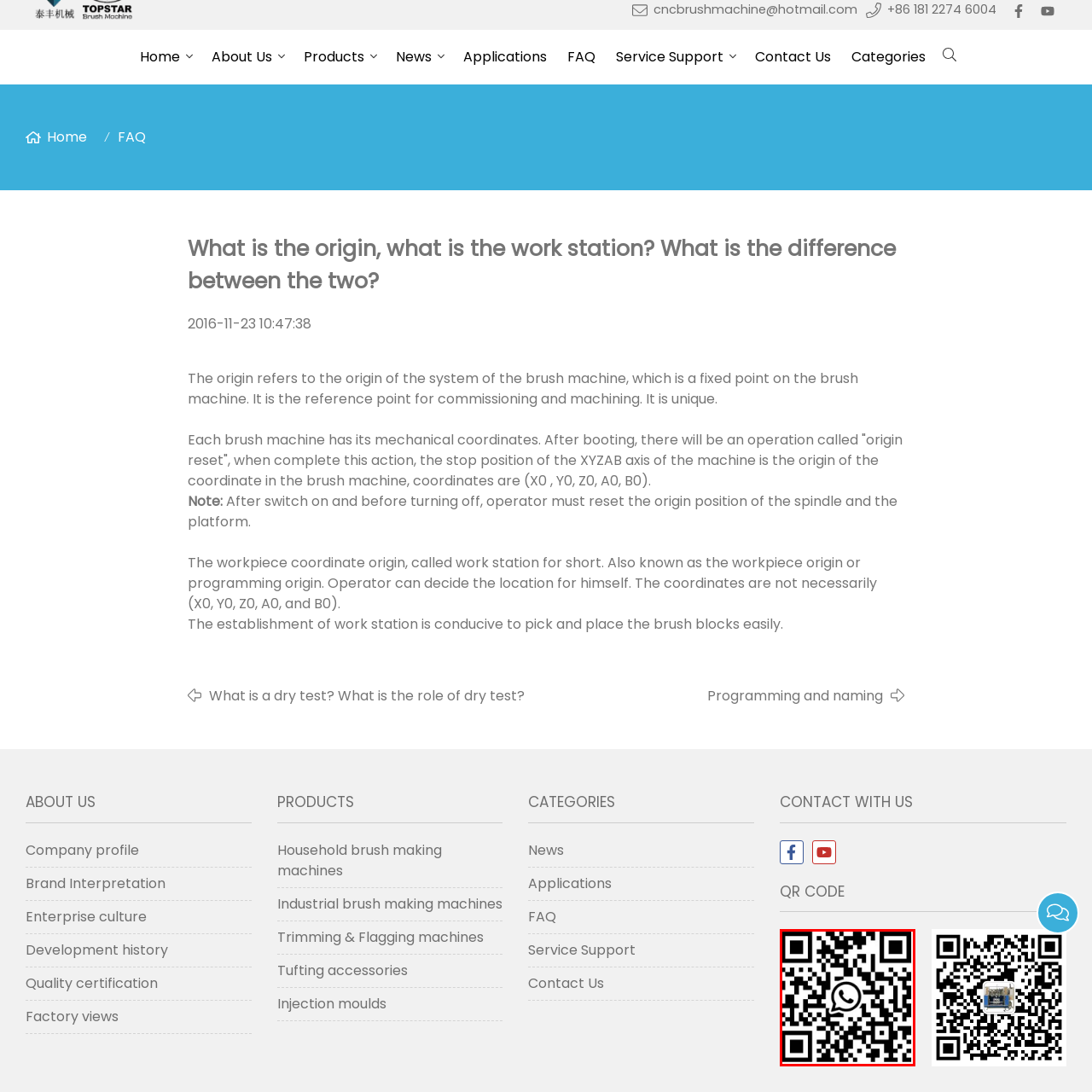Inspect the area marked by the red box and provide a short answer to the question: What is the purpose of the QR code in the image?

Quick access to WhatsApp